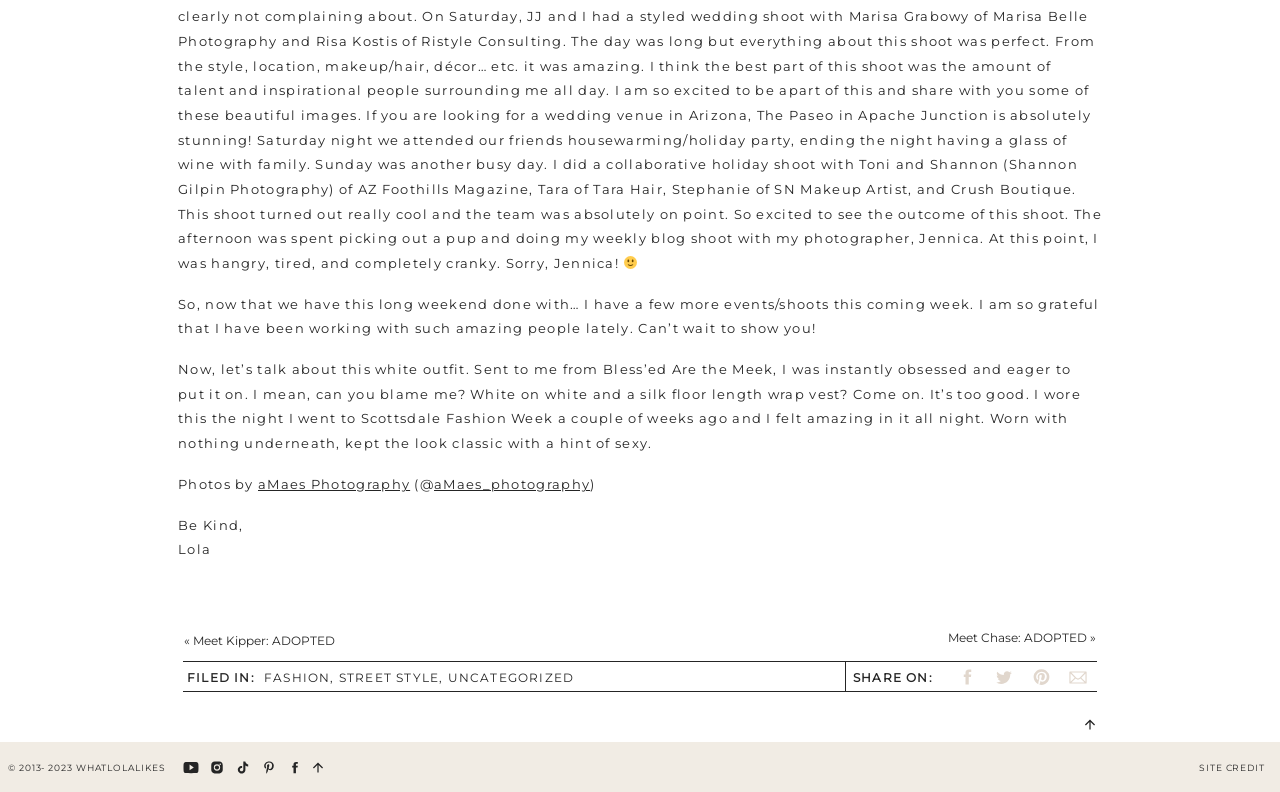Pinpoint the bounding box coordinates of the element you need to click to execute the following instruction: "Share on Facebook". The bounding box should be represented by four float numbers between 0 and 1, in the format [left, top, right, bottom].

[0.745, 0.842, 0.766, 0.867]